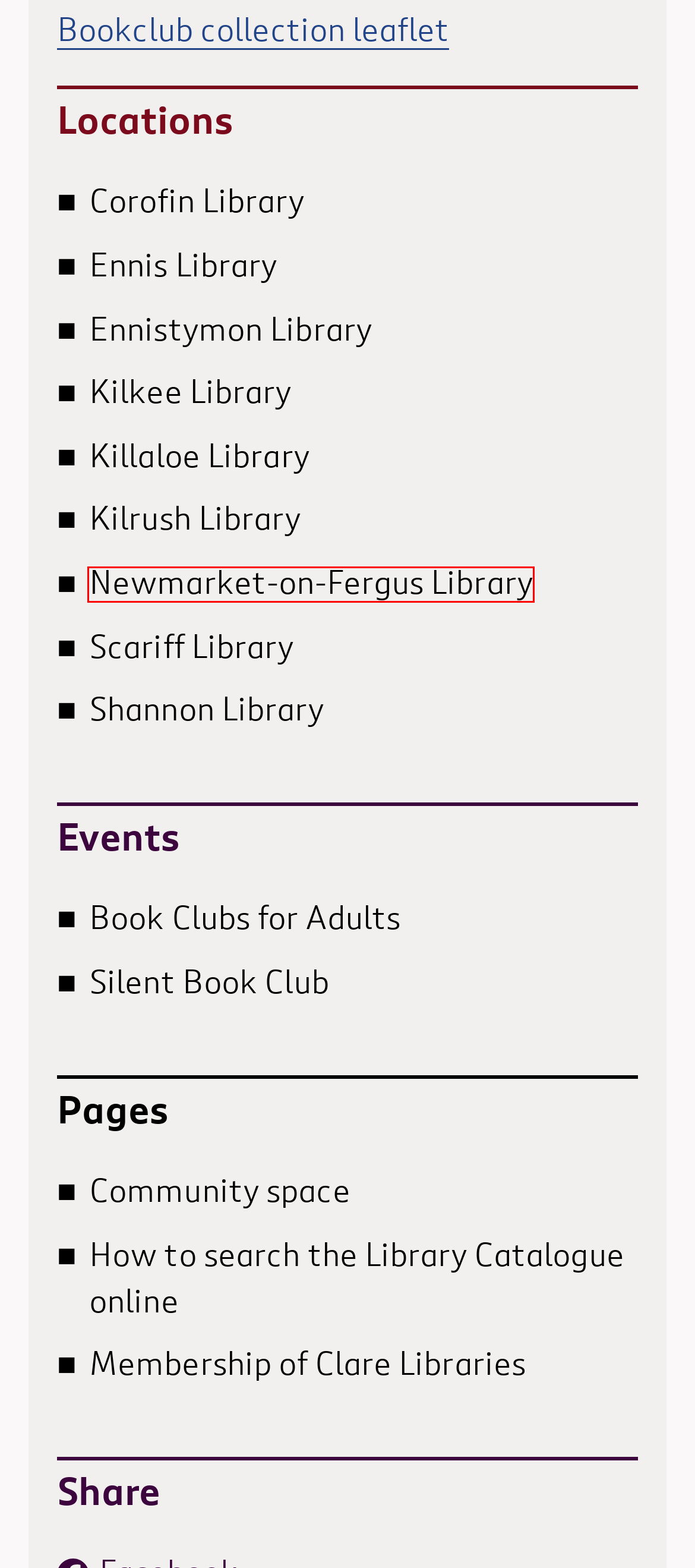Inspect the provided webpage screenshot, concentrating on the element within the red bounding box. Select the description that best represents the new webpage after you click the highlighted element. Here are the candidates:
A. Membership of Clare Libraries  —  Clare Libraries
B. Book Clubs for Adults  —  Clare Libraries
C. Killaloe Library  —  Clare Libraries
D. How to search the Library Catalogue online  —  Clare Libraries
E. Newmarket-on-Fergus Library  —  Clare Libraries
F. Kilrush Library  —  Clare Libraries
G. Community space  —  Clare Libraries
H. Scariff Library  —  Clare Libraries

E